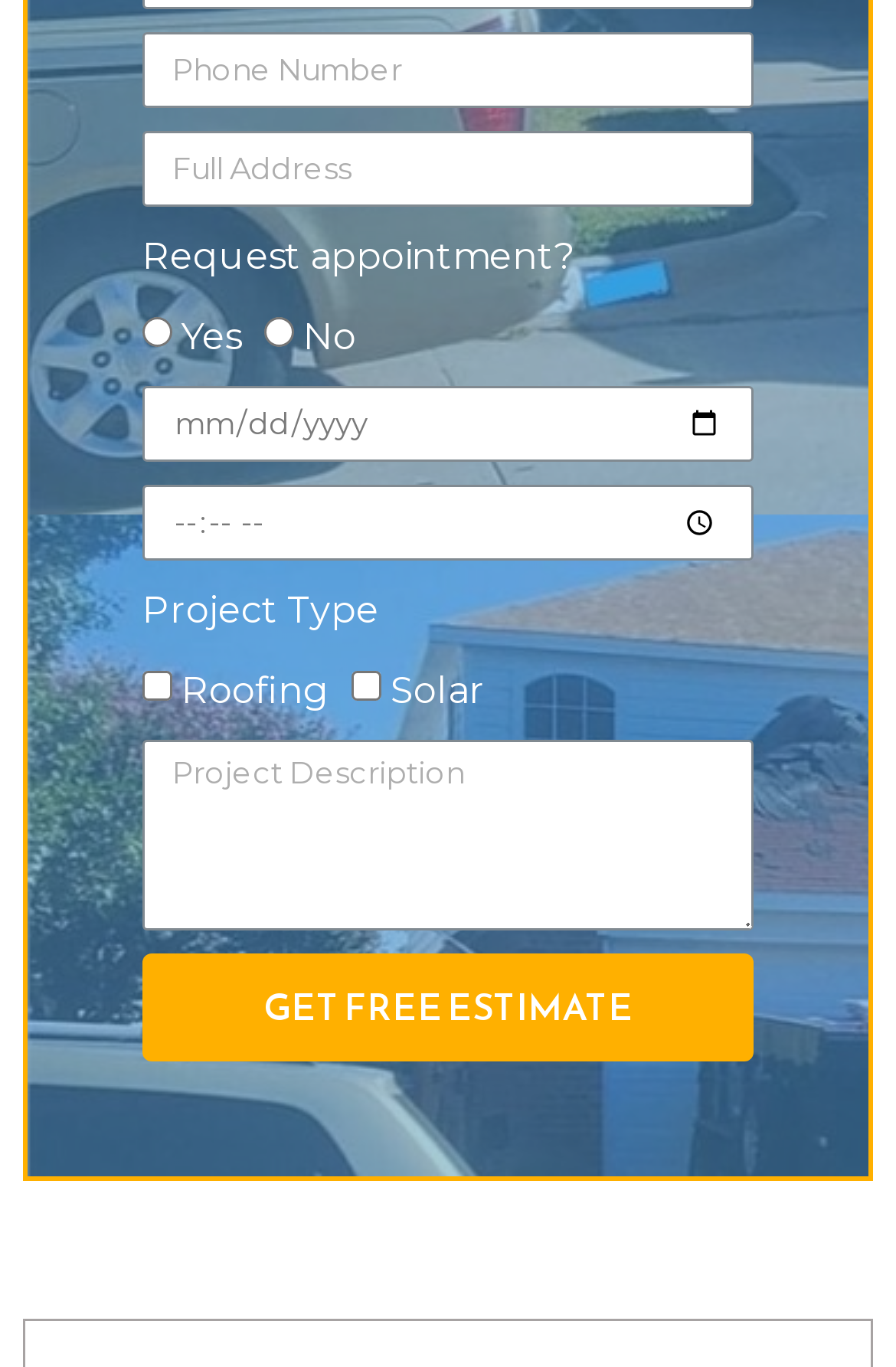Could you locate the bounding box coordinates for the section that should be clicked to accomplish this task: "Click get free estimate".

[0.159, 0.697, 0.841, 0.776]